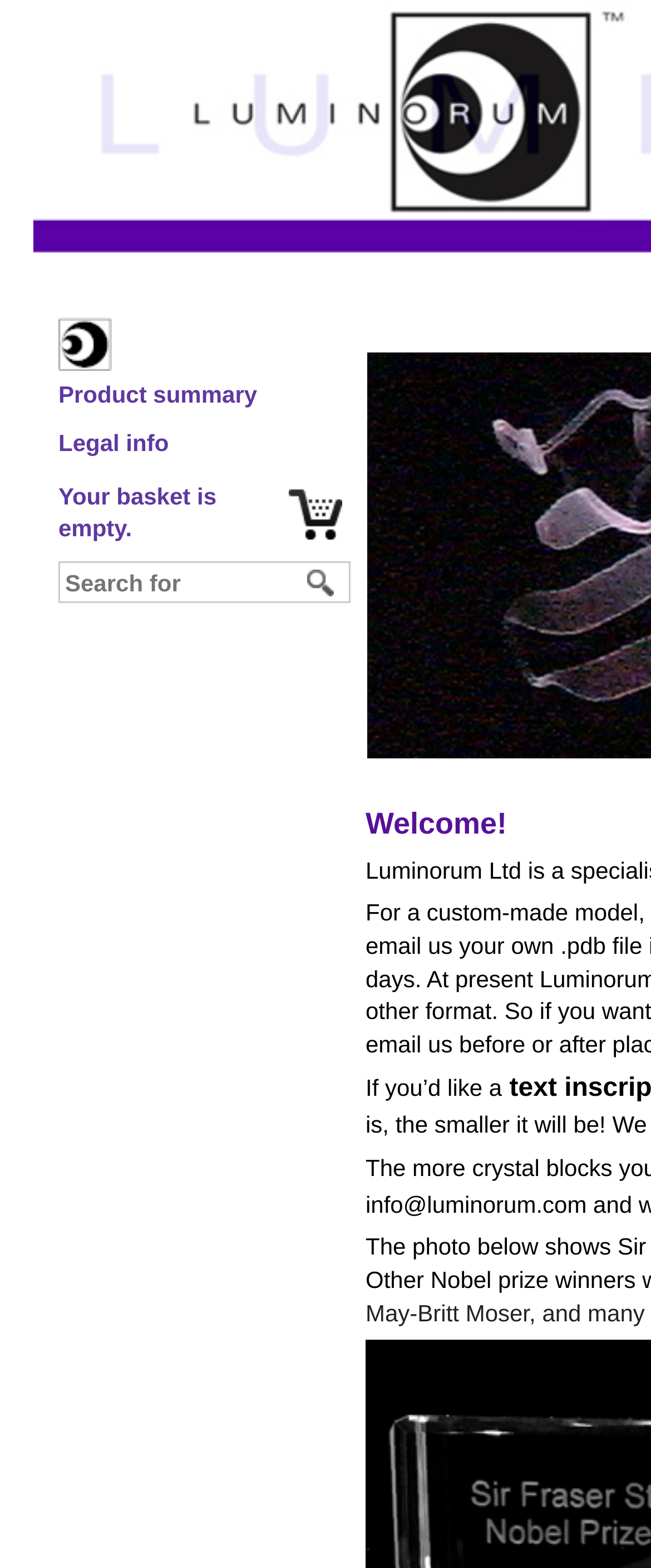Reply to the question with a single word or phrase:
What is the status of the basket?

Empty